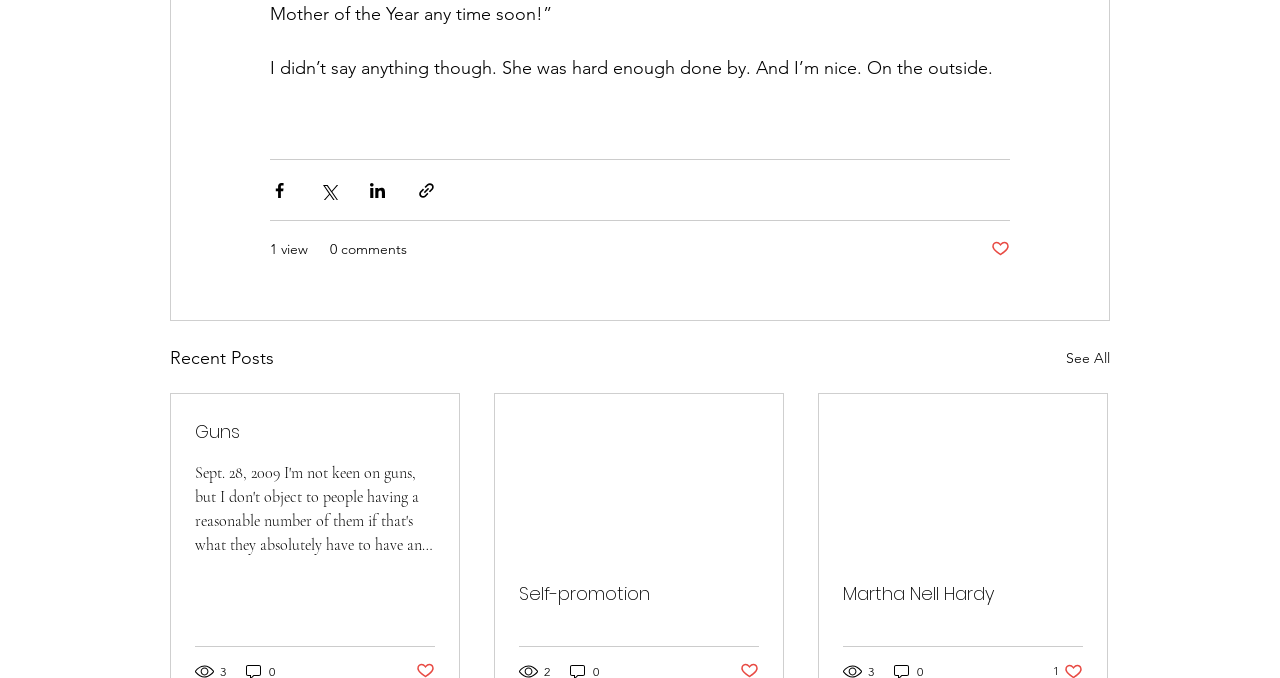Show the bounding box coordinates of the region that should be clicked to follow the instruction: "Like the post."

[0.774, 0.353, 0.789, 0.383]